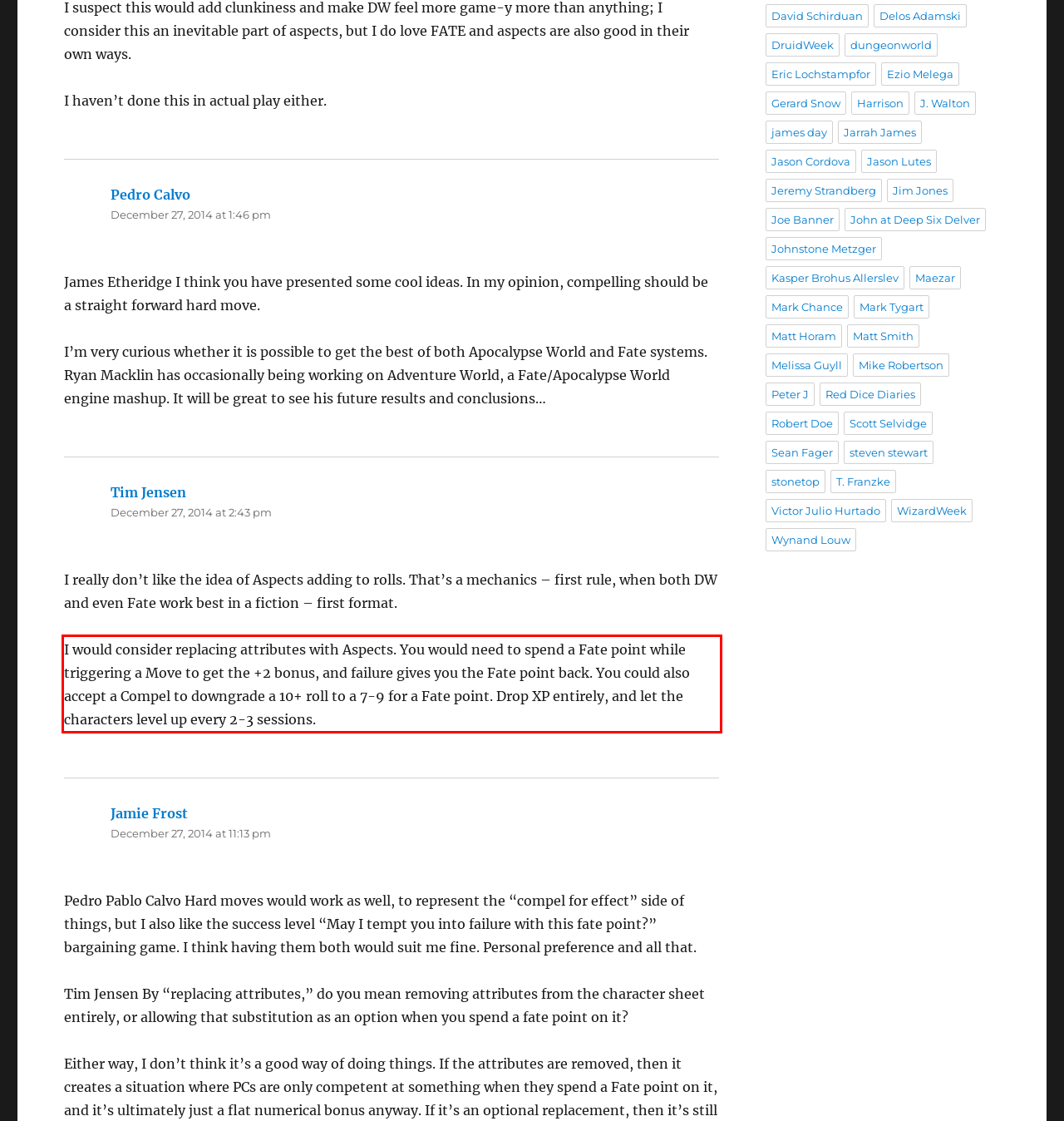From the screenshot of the webpage, locate the red bounding box and extract the text contained within that area.

I would consider replacing attributes with Aspects. You would need to spend a Fate point while triggering a Move to get the +2 bonus, and failure gives you the Fate point back. You could also accept a Compel to downgrade a 10+ roll to a 7-9 for a Fate point. Drop XP entirely, and let the characters level up every 2-3 sessions.